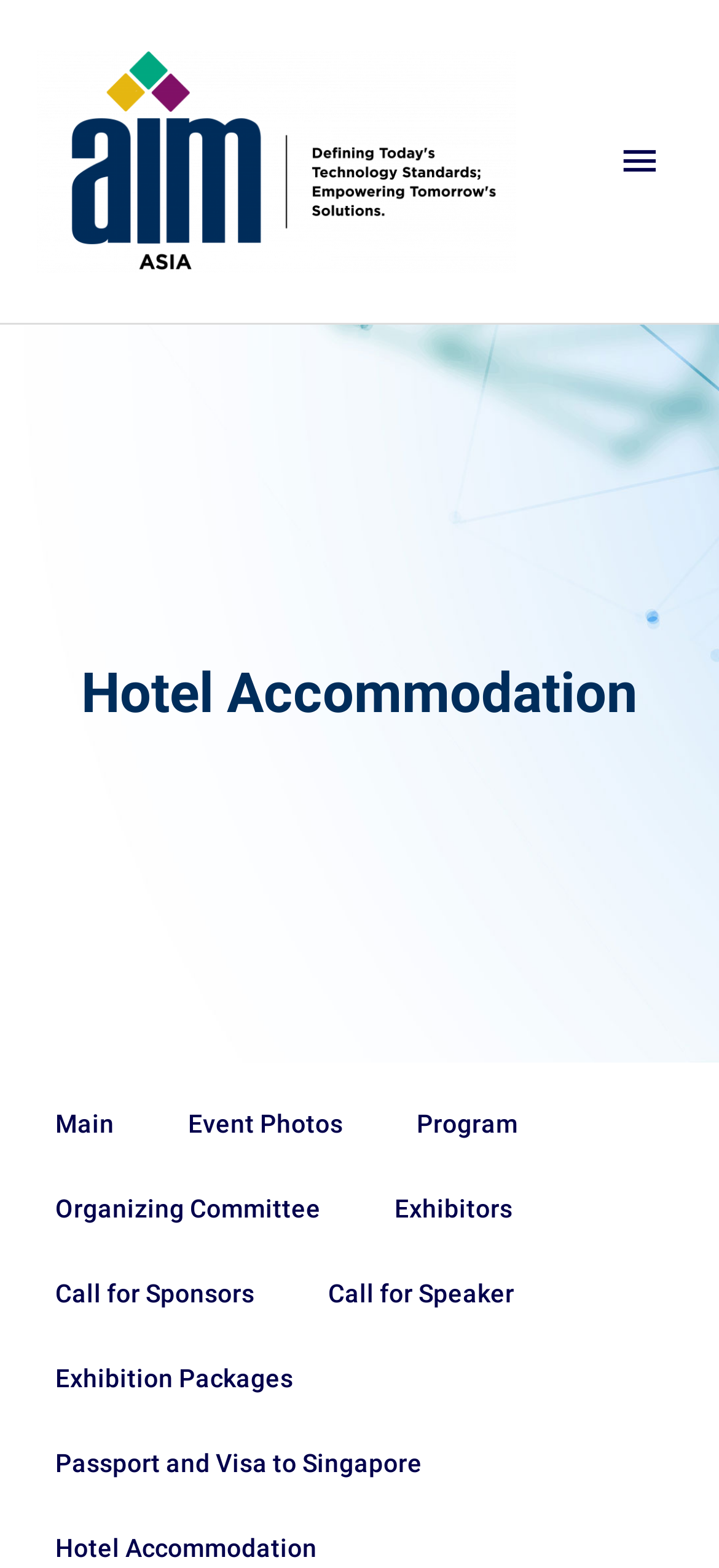What is the type of image at the top of the page?
Please provide a single word or phrase based on the screenshot.

Logo